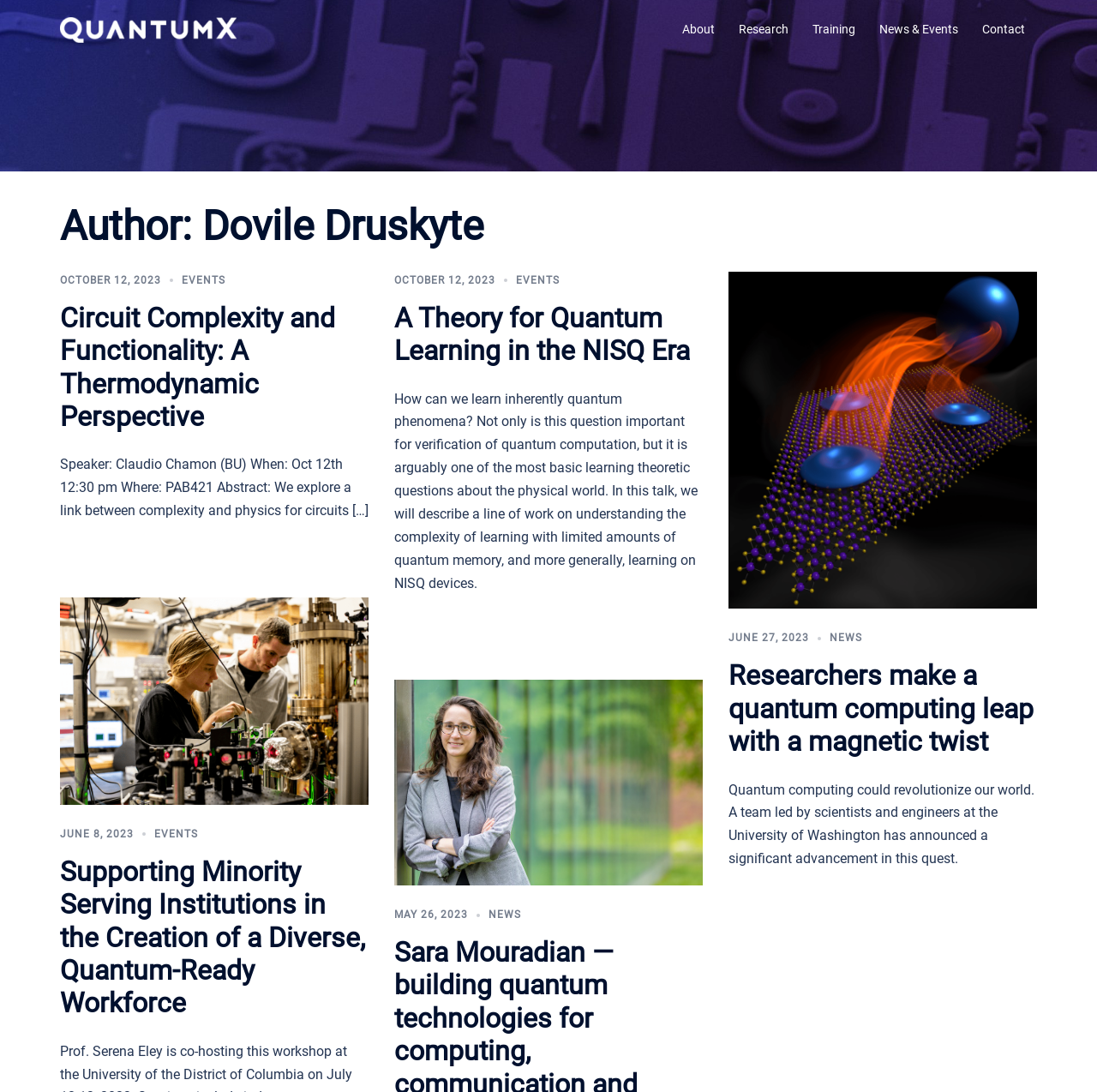Please find the bounding box coordinates of the element's region to be clicked to carry out this instruction: "Learn more about 'Sara Mouradian — building quantum technologies for computing, communication and sensing'".

[0.359, 0.708, 0.641, 0.723]